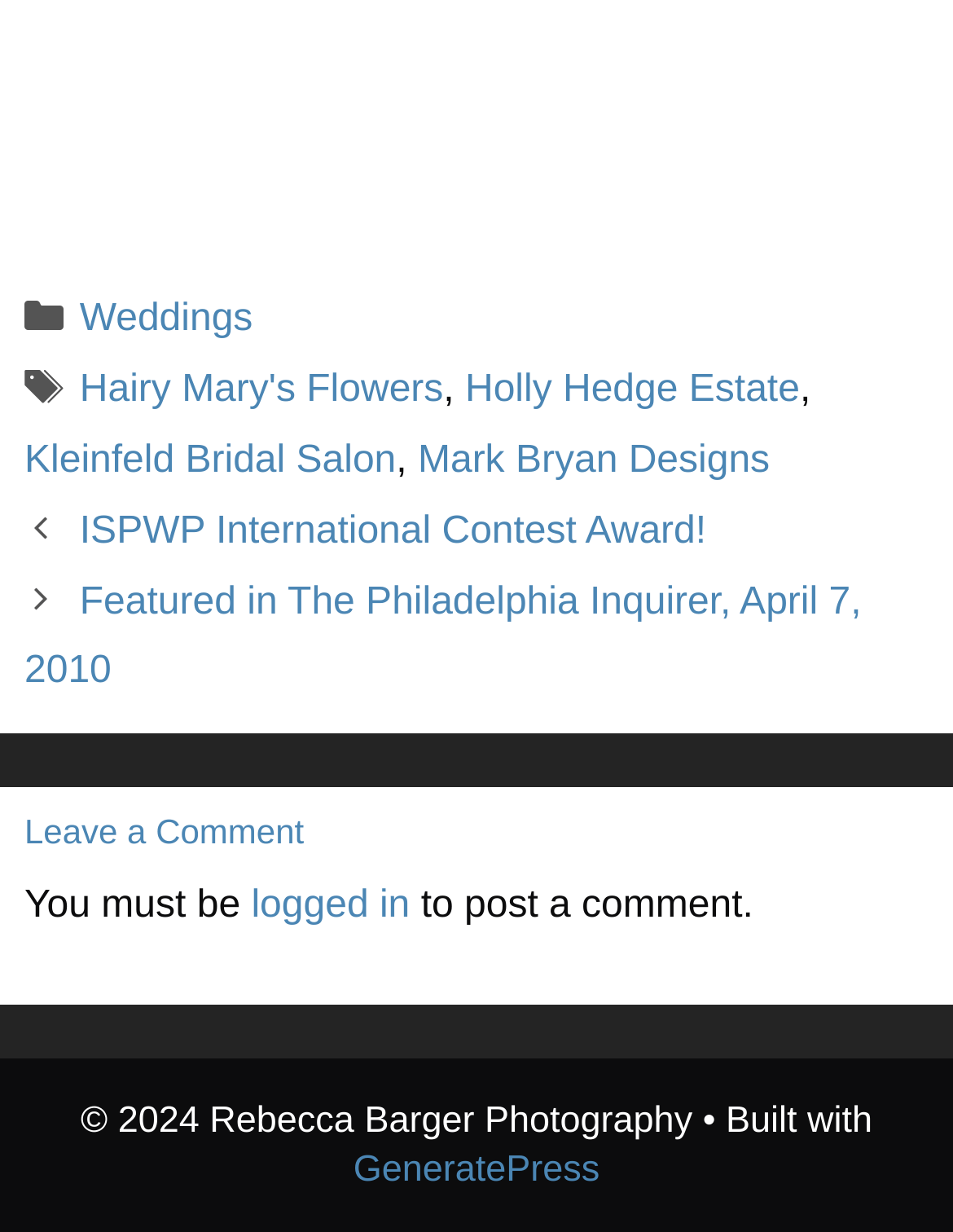Could you specify the bounding box coordinates for the clickable section to complete the following instruction: "Visit GeneratePress"?

[0.371, 0.932, 0.629, 0.965]